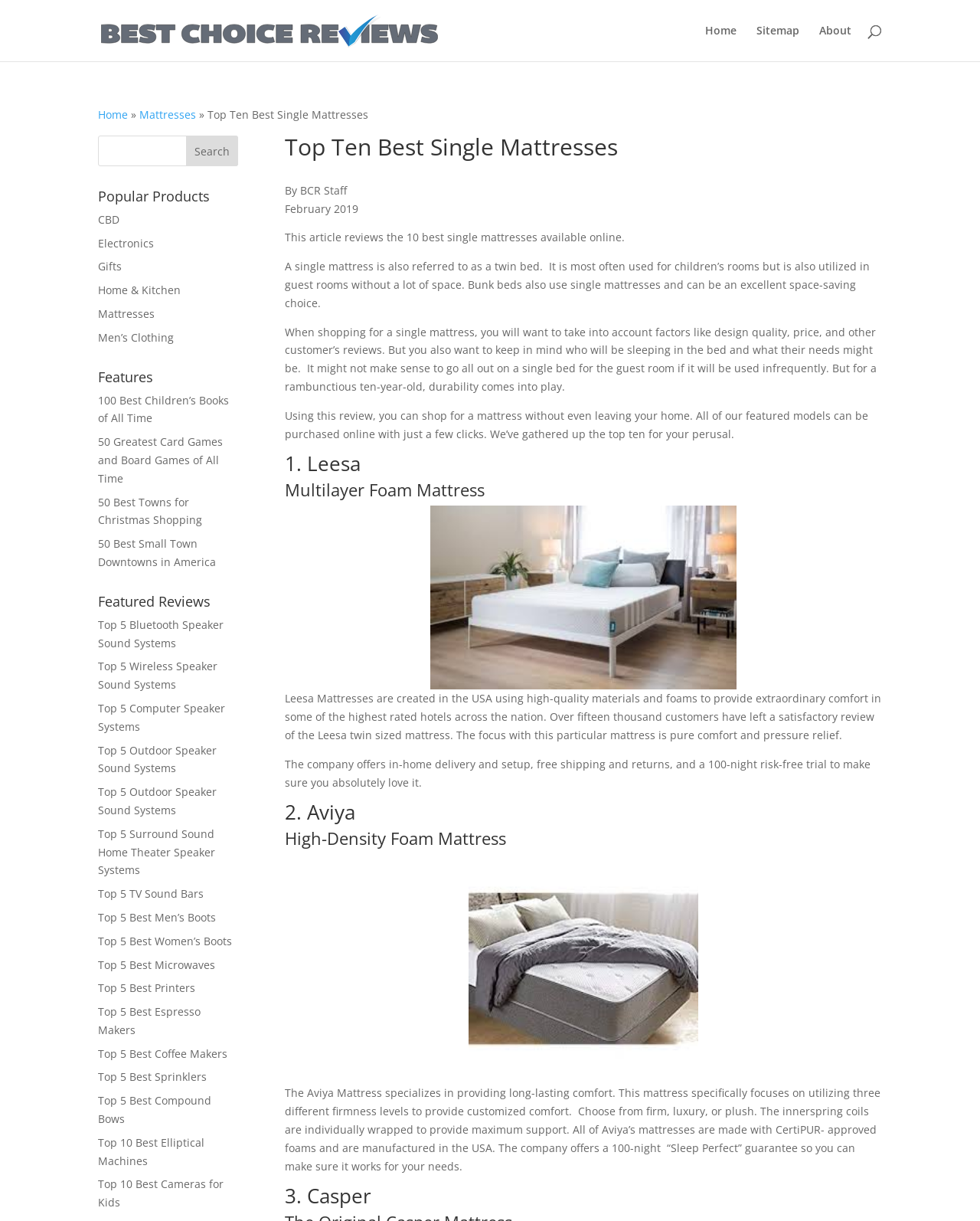Pinpoint the bounding box coordinates for the area that should be clicked to perform the following instruction: "Learn about the top 5 best men’s boots".

[0.1, 0.745, 0.22, 0.757]